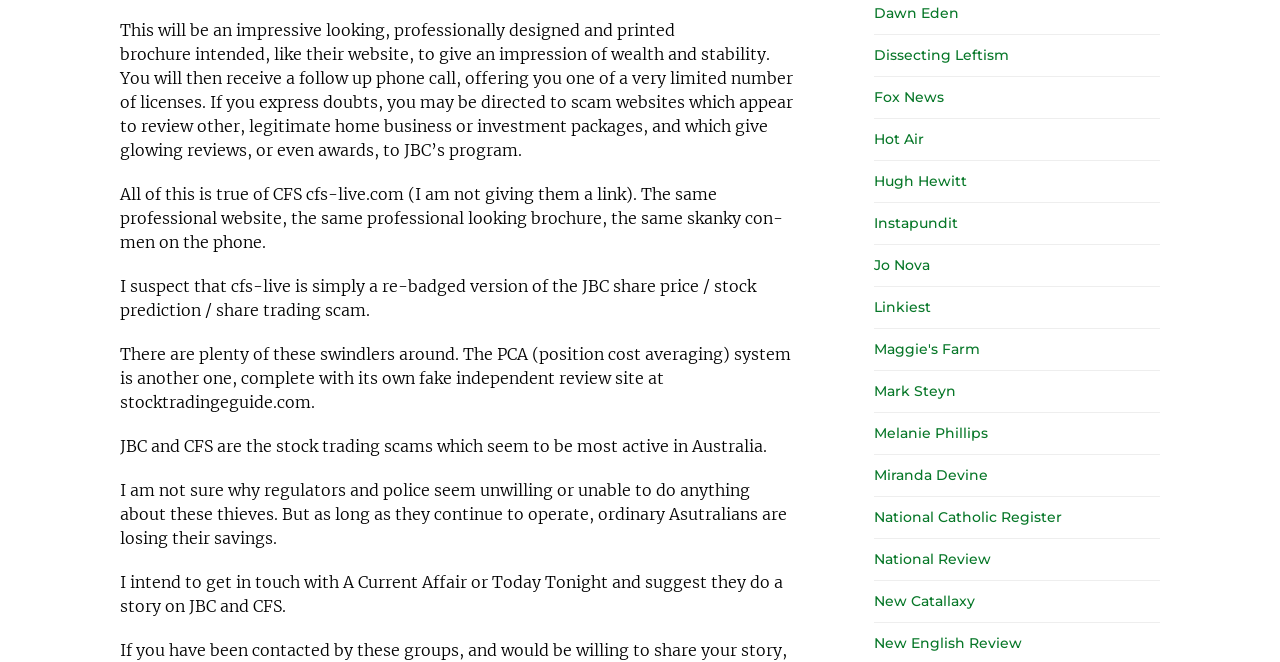Predict the bounding box coordinates for the UI element described as: "National Catholic Register". The coordinates should be four float numbers between 0 and 1, presented as [left, top, right, bottom].

[0.683, 0.767, 0.83, 0.794]